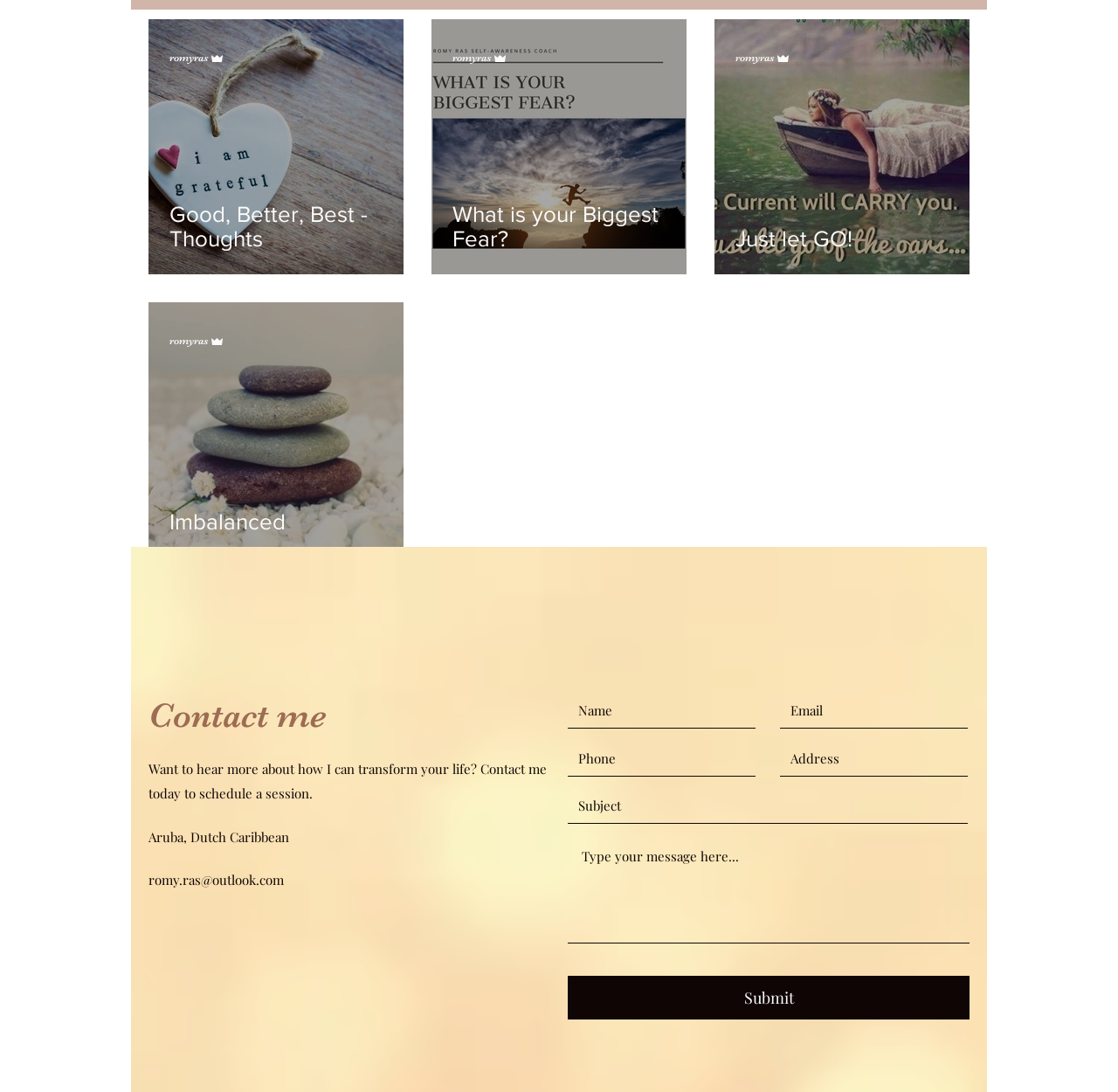Identify the bounding box coordinates for the element you need to click to achieve the following task: "View Romy Ras's Twitter profile". The coordinates must be four float values ranging from 0 to 1, formatted as [left, top, right, bottom].

[0.133, 0.833, 0.153, 0.854]